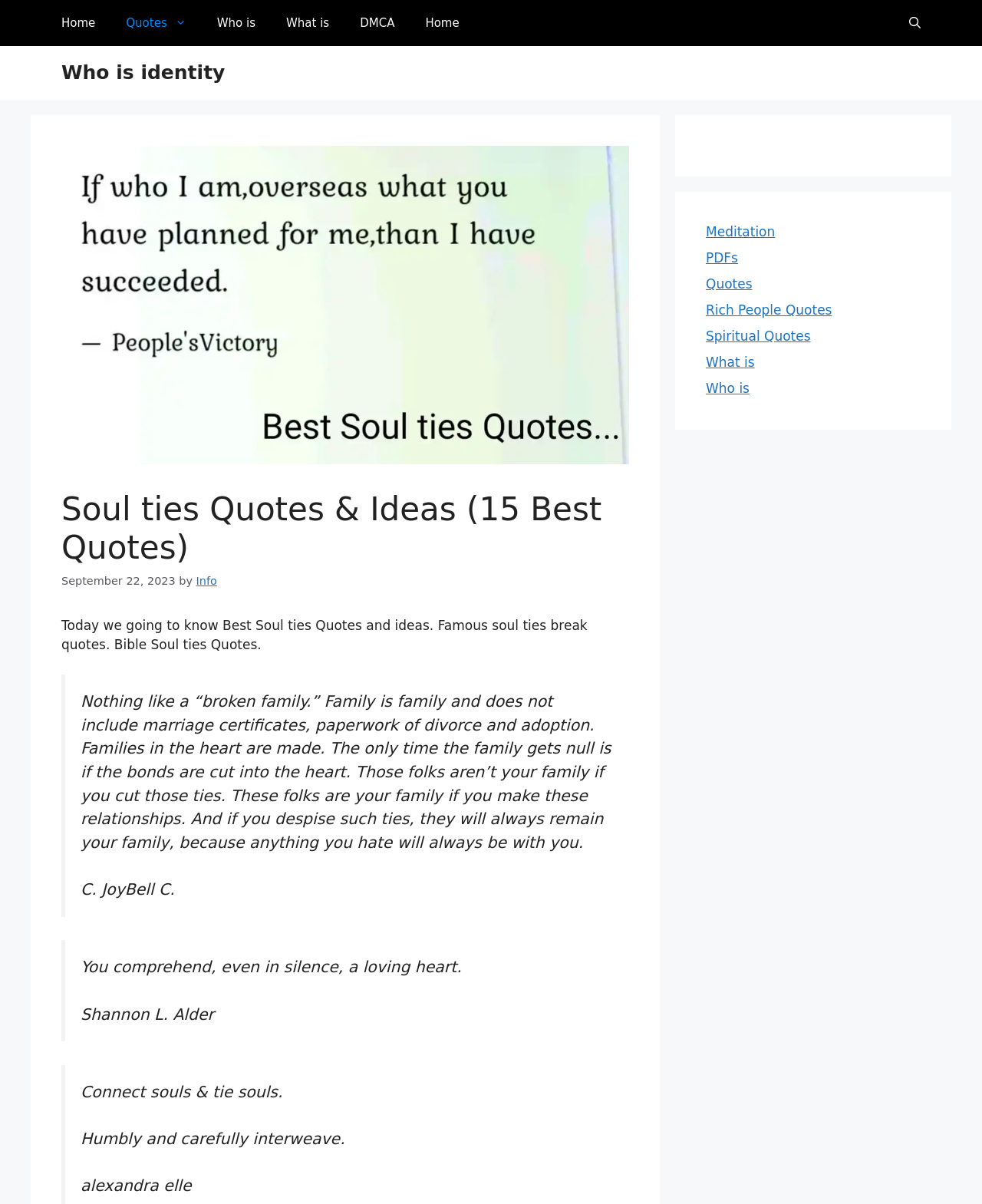Predict the bounding box coordinates of the UI element that matches this description: "Info". The coordinates should be in the format [left, top, right, bottom] with each value between 0 and 1.

[0.2, 0.477, 0.221, 0.488]